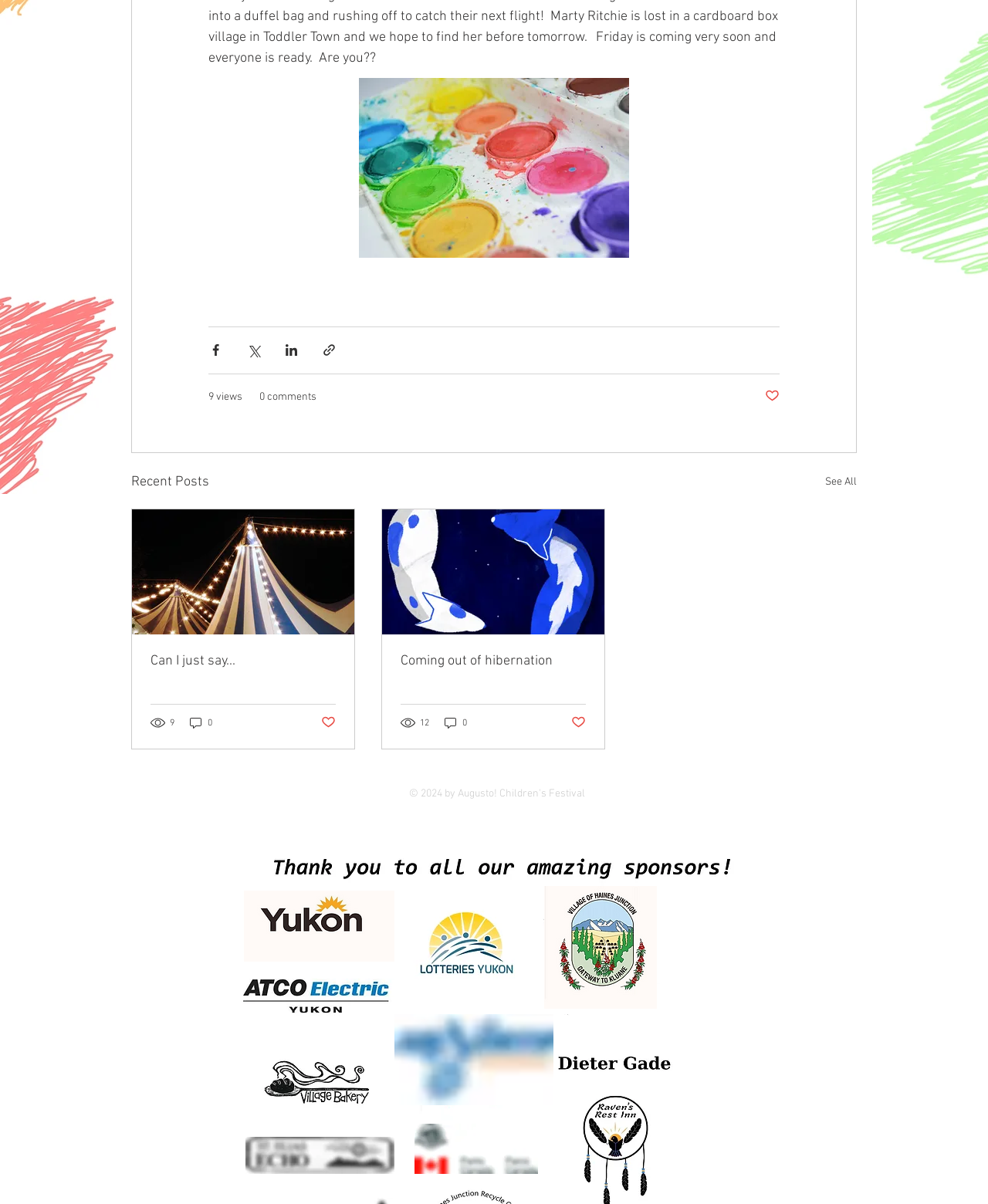Identify the bounding box of the UI element described as follows: "parent_node: Coming out of hibernation". Provide the coordinates as four float numbers in the range of 0 to 1 [left, top, right, bottom].

[0.387, 0.423, 0.612, 0.527]